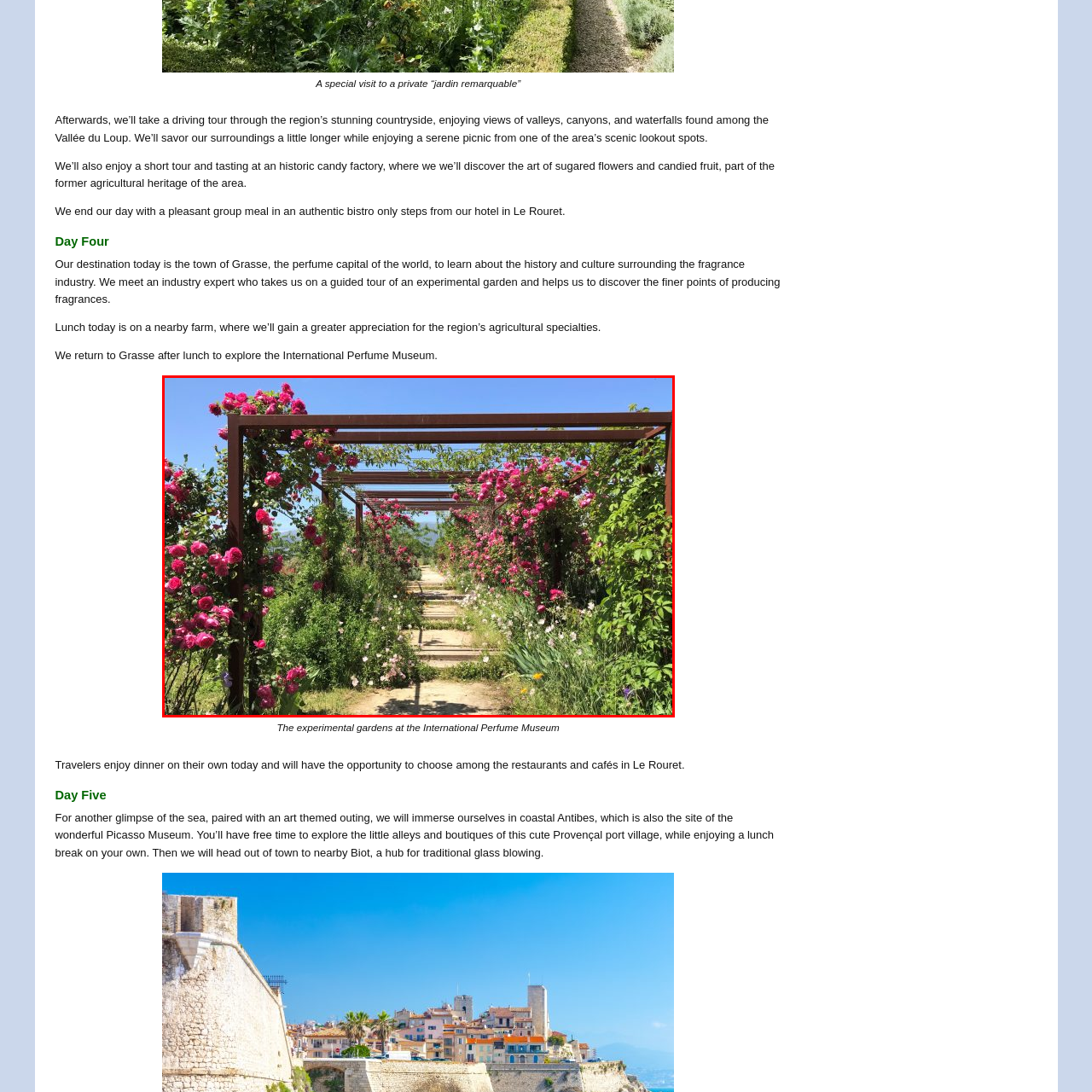What type of flowers are lining the pathways? Please look at the image within the red bounding box and provide a one-word or short-phrase answer based on what you see.

Pink roses